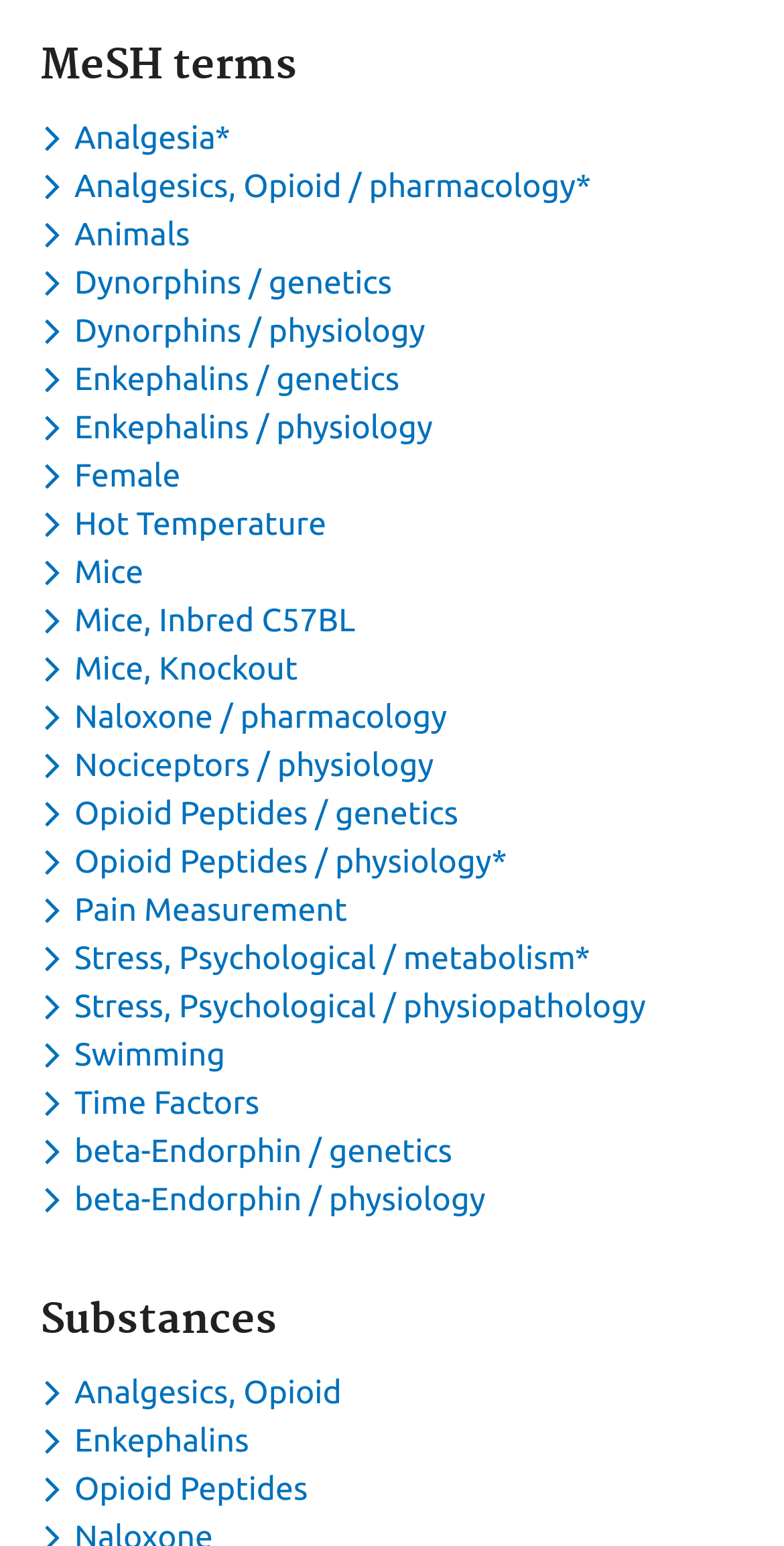How many MeSH terms are listed?
Please provide a single word or phrase answer based on the image.

23